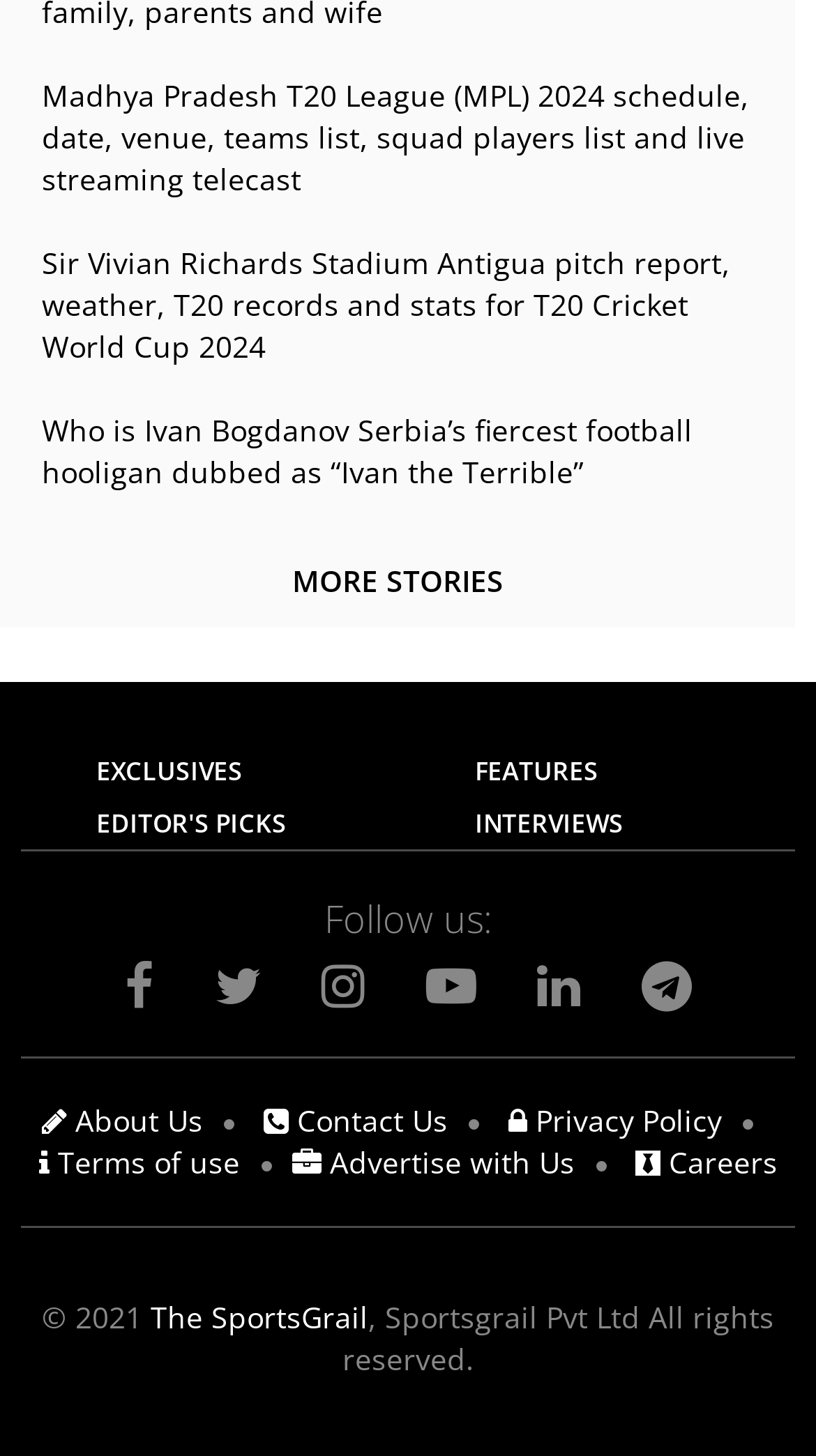Answer the question with a brief word or phrase:
What is the year of copyright?

2021